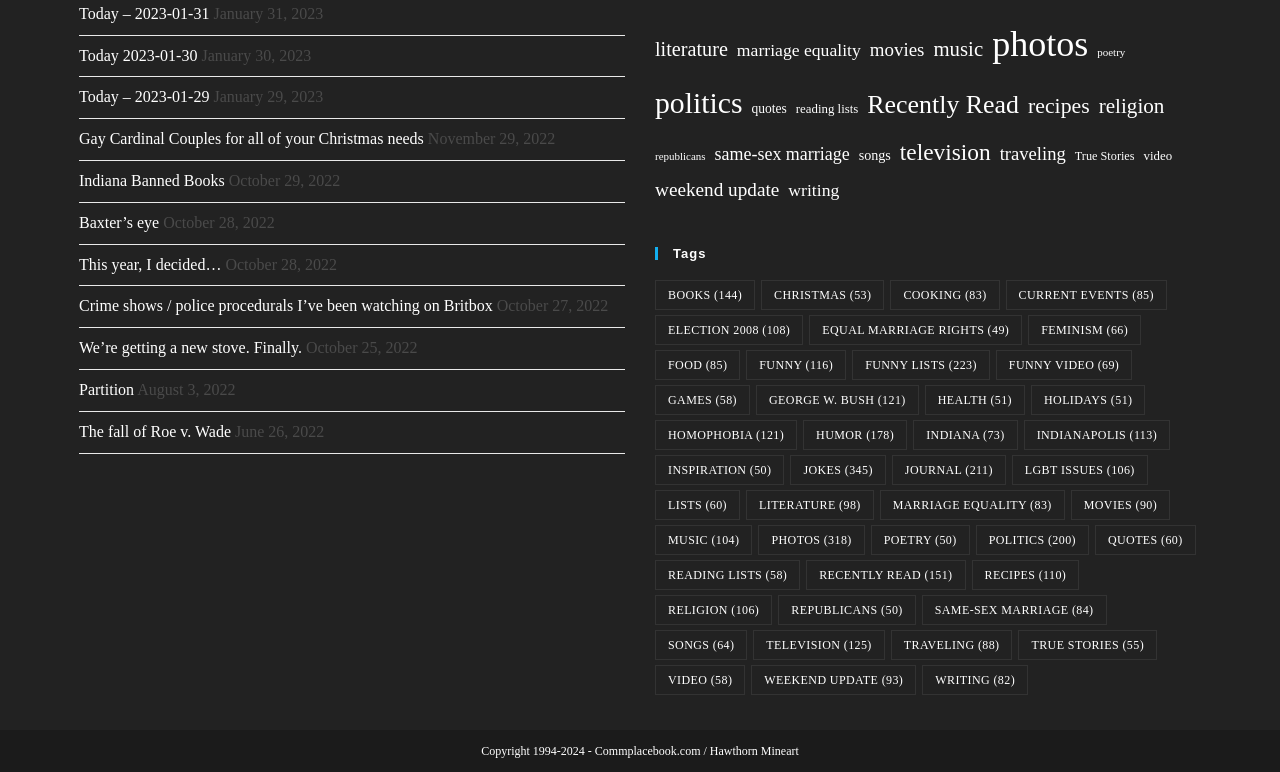Please identify the bounding box coordinates of the element I need to click to follow this instruction: "Explore 'books' tag".

[0.512, 0.363, 0.59, 0.402]